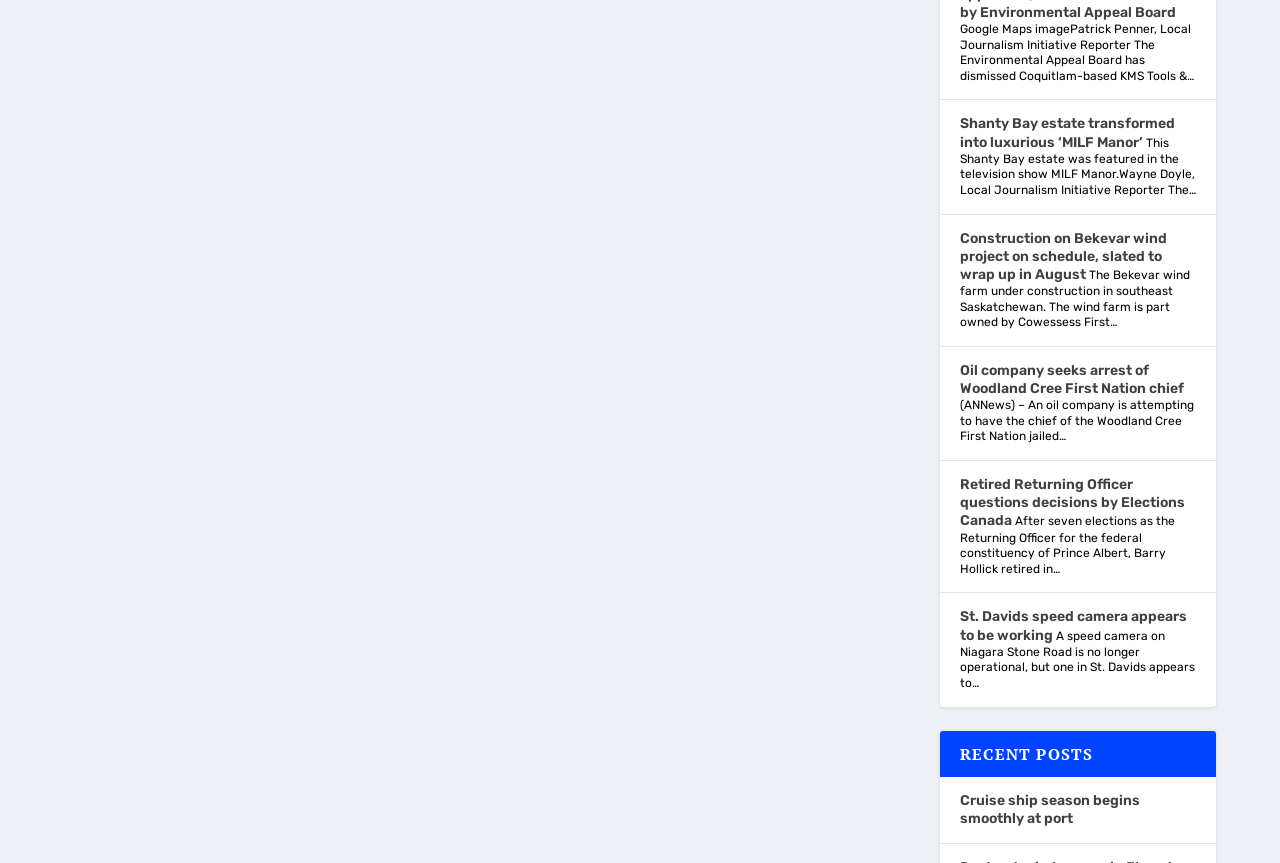Identify the bounding box coordinates for the element that needs to be clicked to fulfill this instruction: "View Cruise ship season begins smoothly at port". Provide the coordinates in the format of four float numbers between 0 and 1: [left, top, right, bottom].

[0.75, 0.917, 0.891, 0.958]